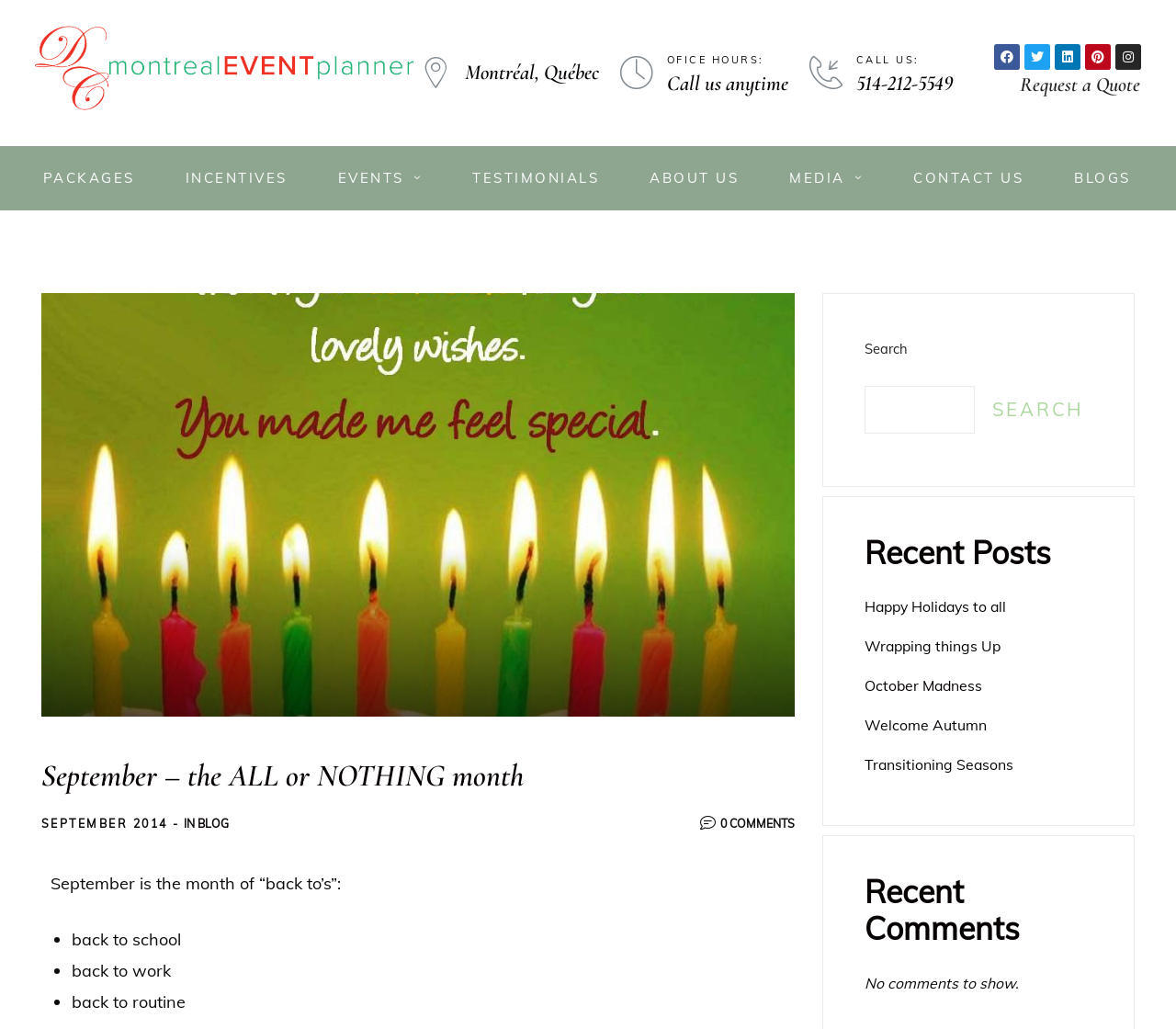Identify and provide the main heading of the webpage.

TAG:
WEDDING MBA CONGRESS